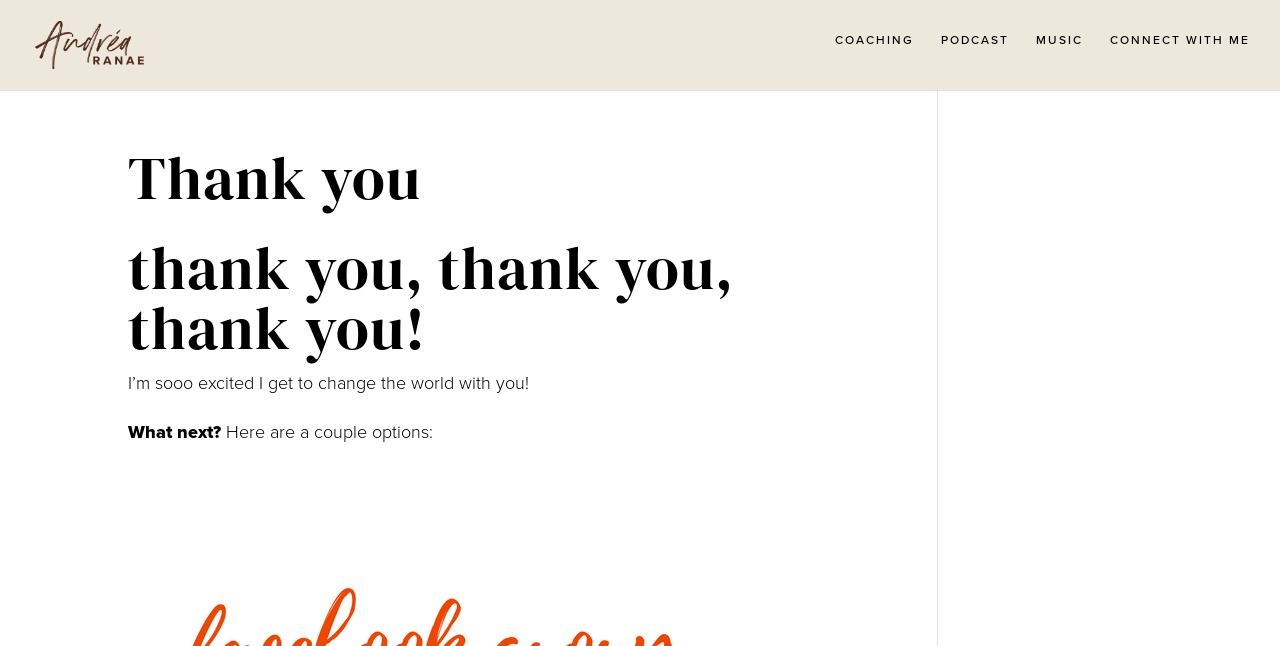Give a full account of the webpage's elements and their arrangement.

The webpage is a personal website of Andréa Ranae, with a prominent image of her at the top left corner. Below the image is a link to her name, Andréa Ranae. 

At the top right corner, there are four links: COACHING, PODCAST, MUSIC, and CONNECT WITH ME, arranged horizontally in that order. 

The main content of the webpage is divided into sections. The first section has a heading "Thank you" in a larger font, followed by a subheading "thank you, thank you, thank you!" in a smaller font. 

Below the subheading, there is a paragraph of text expressing excitement about changing the world with the reader. 

The next section starts with a question "What next?" followed by a list of options, introduced by the text "Here are a couple options:". The list is not explicitly numbered, but it appears to be a short list with a few items.